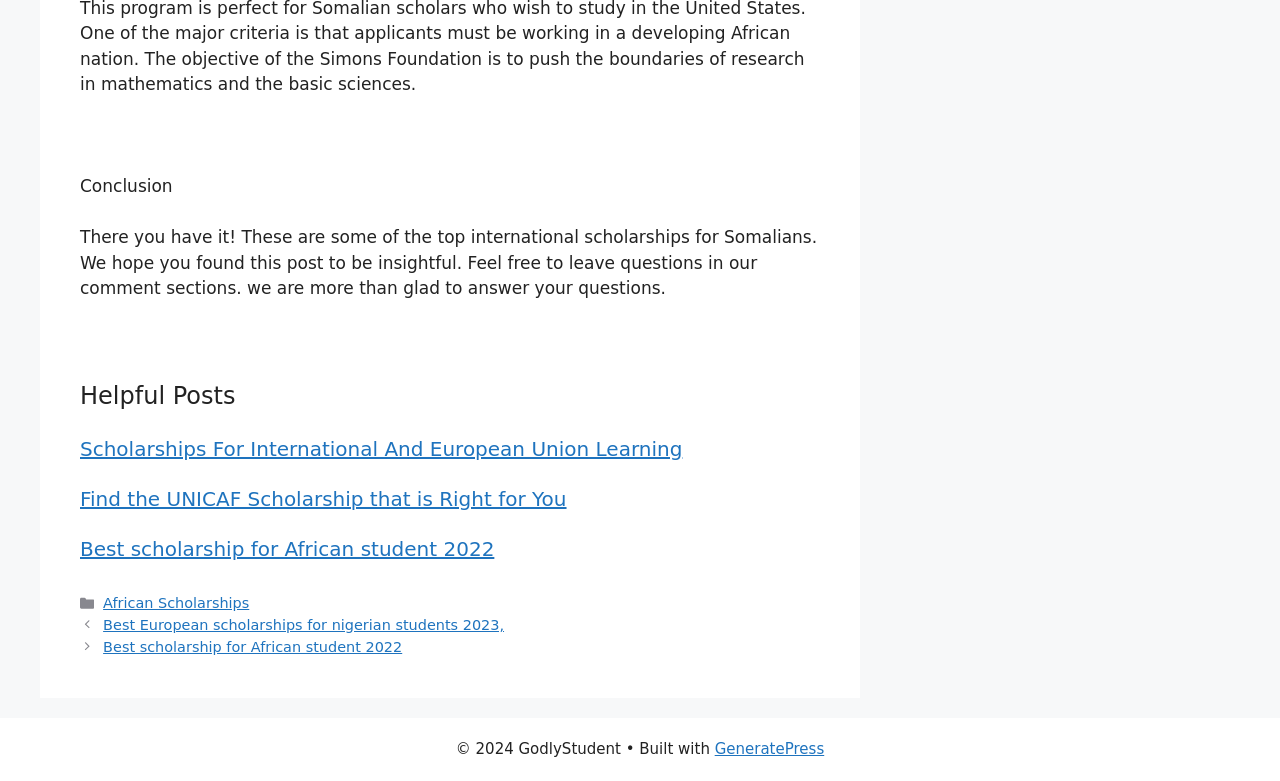What is the theme of the helpful posts? Using the information from the screenshot, answer with a single word or phrase.

Scholarships